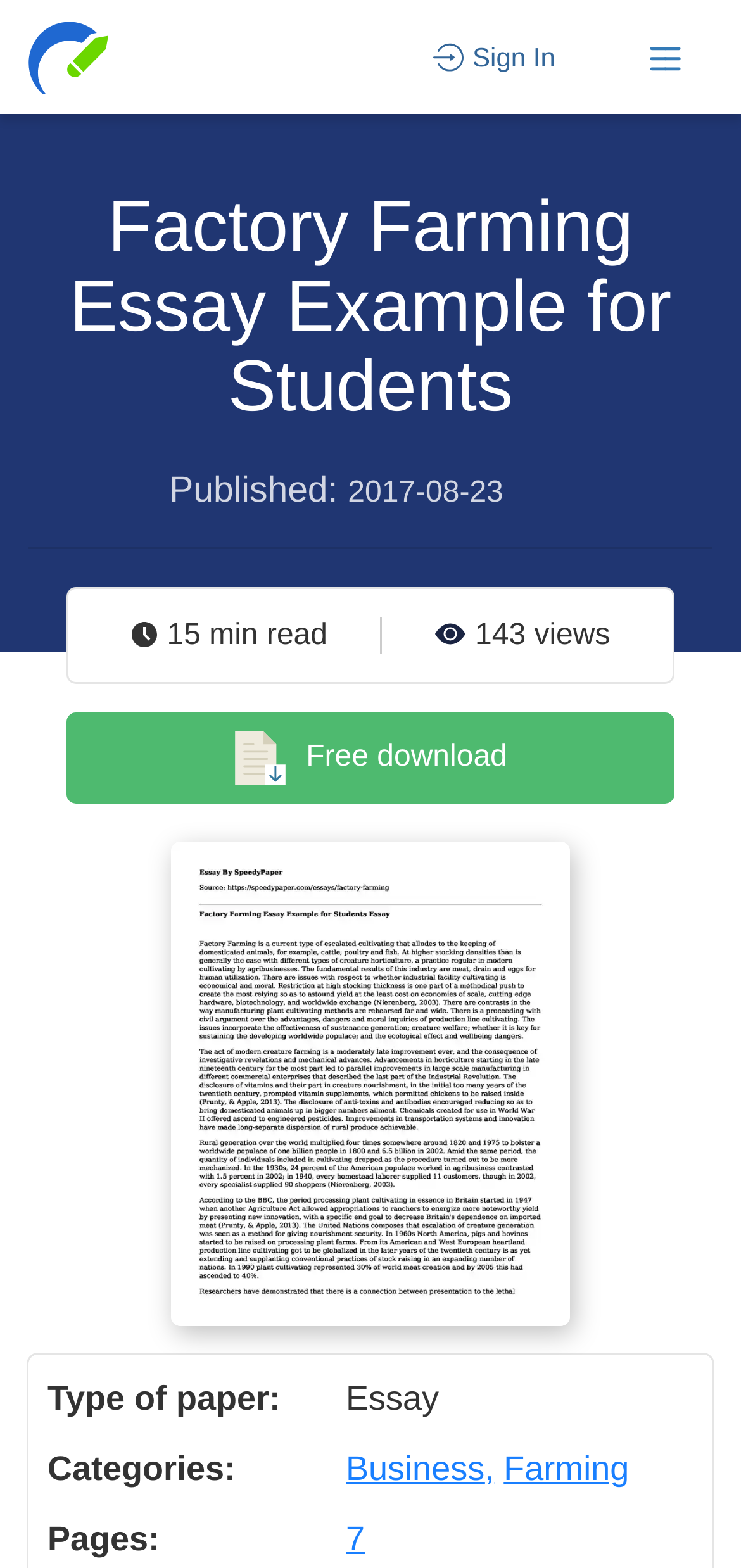Identify and provide the text content of the webpage's primary headline.

Factory Farming Essay Example for Students